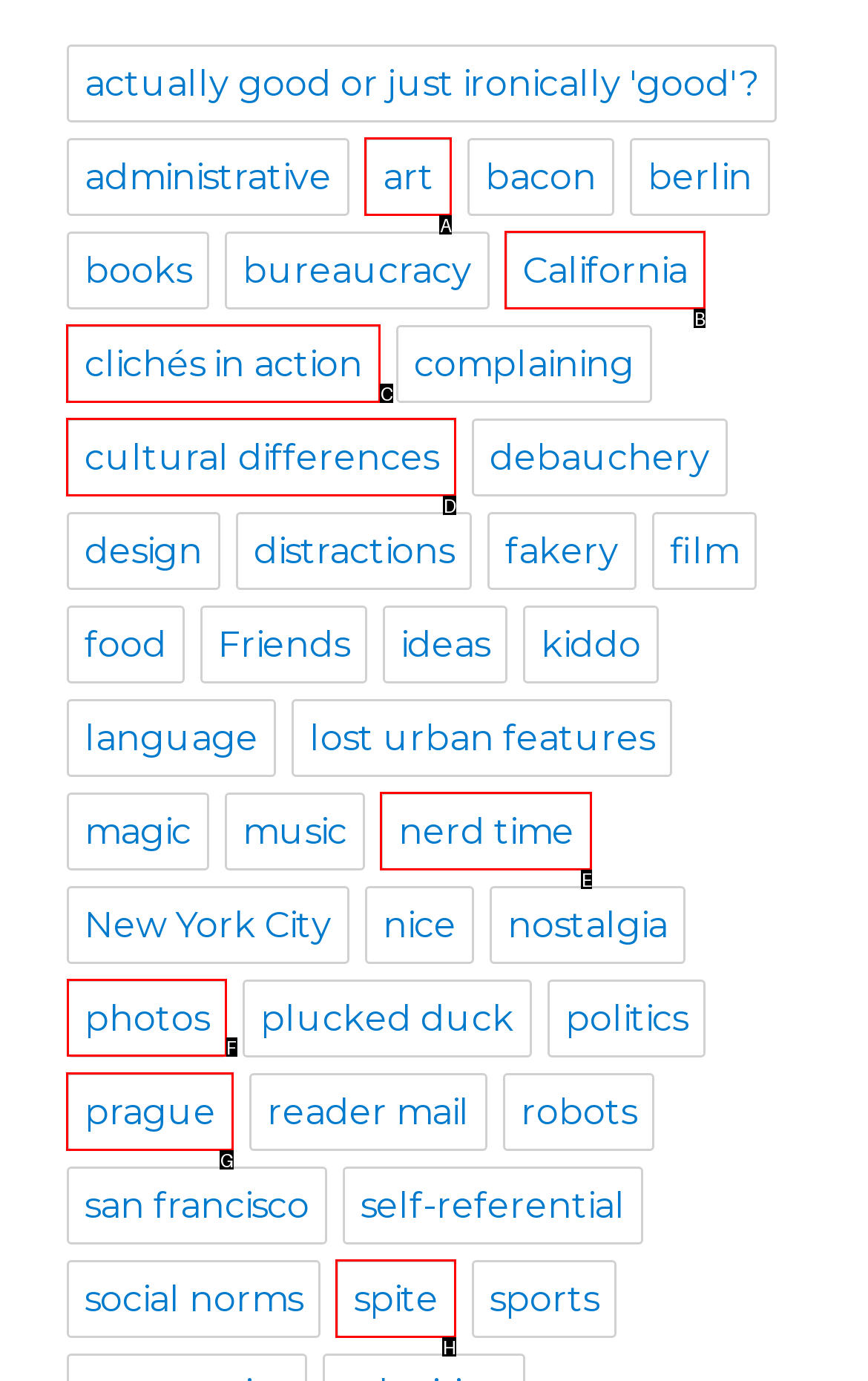Which option should I select to accomplish the task: check out 'photos'? Respond with the corresponding letter from the given choices.

F